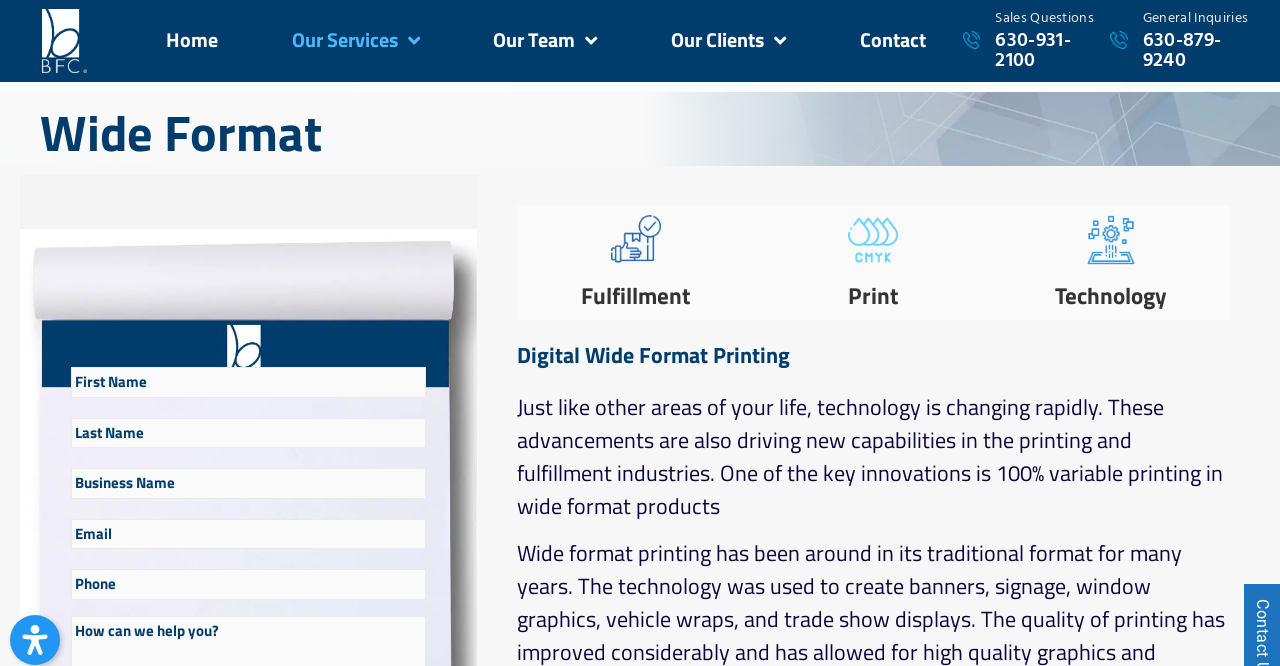Identify the bounding box coordinates for the element you need to click to achieve the following task: "View the 'Education' category". The coordinates must be four float values ranging from 0 to 1, formatted as [left, top, right, bottom].

None